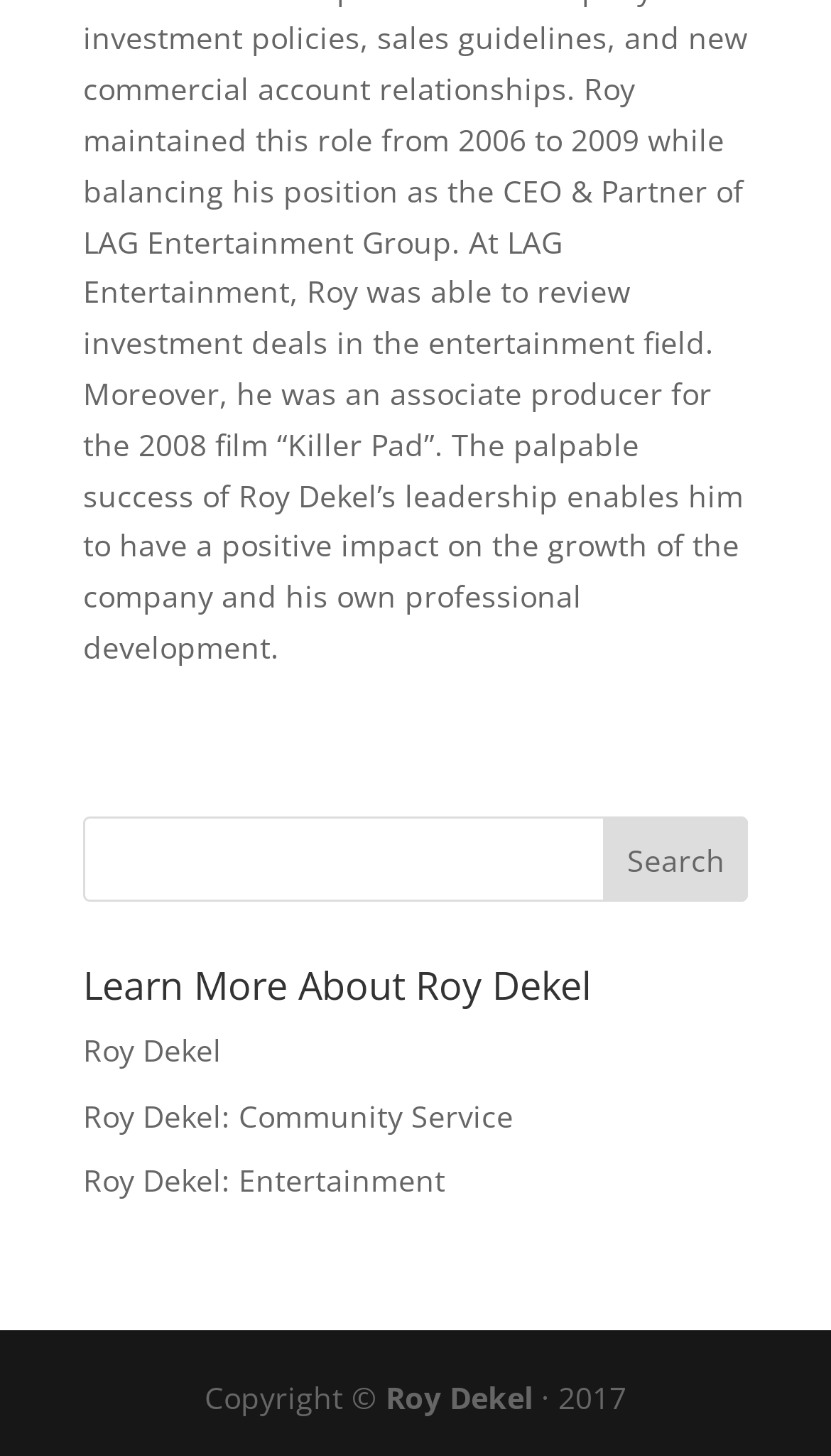What type of content is linked on the webpage?
Answer with a single word or phrase, using the screenshot for reference.

Community Service, Entertainment